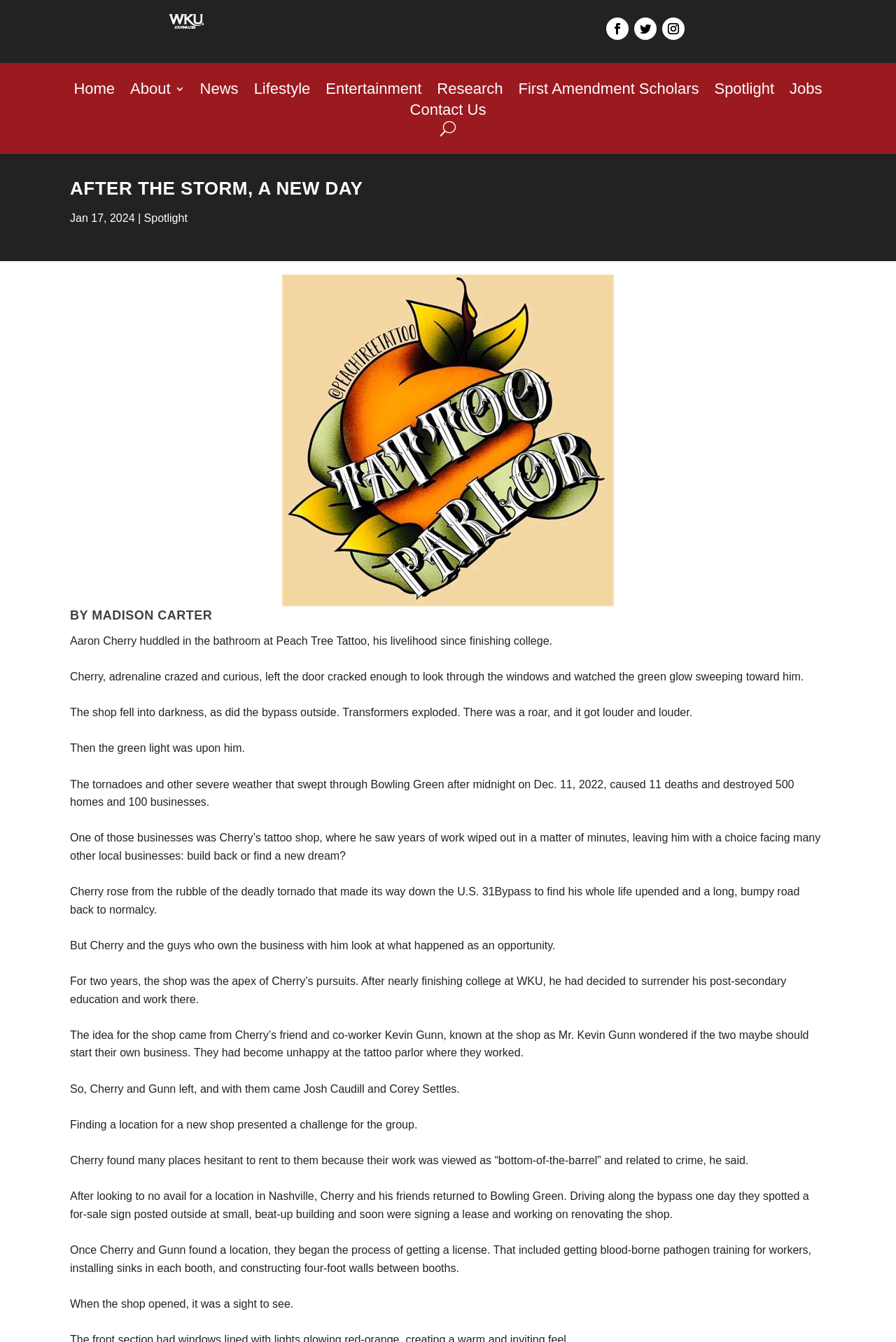Provide the bounding box coordinates for the specified HTML element described in this description: "Home". The coordinates should be four float numbers ranging from 0 to 1, in the format [left, top, right, bottom].

[0.082, 0.063, 0.128, 0.074]